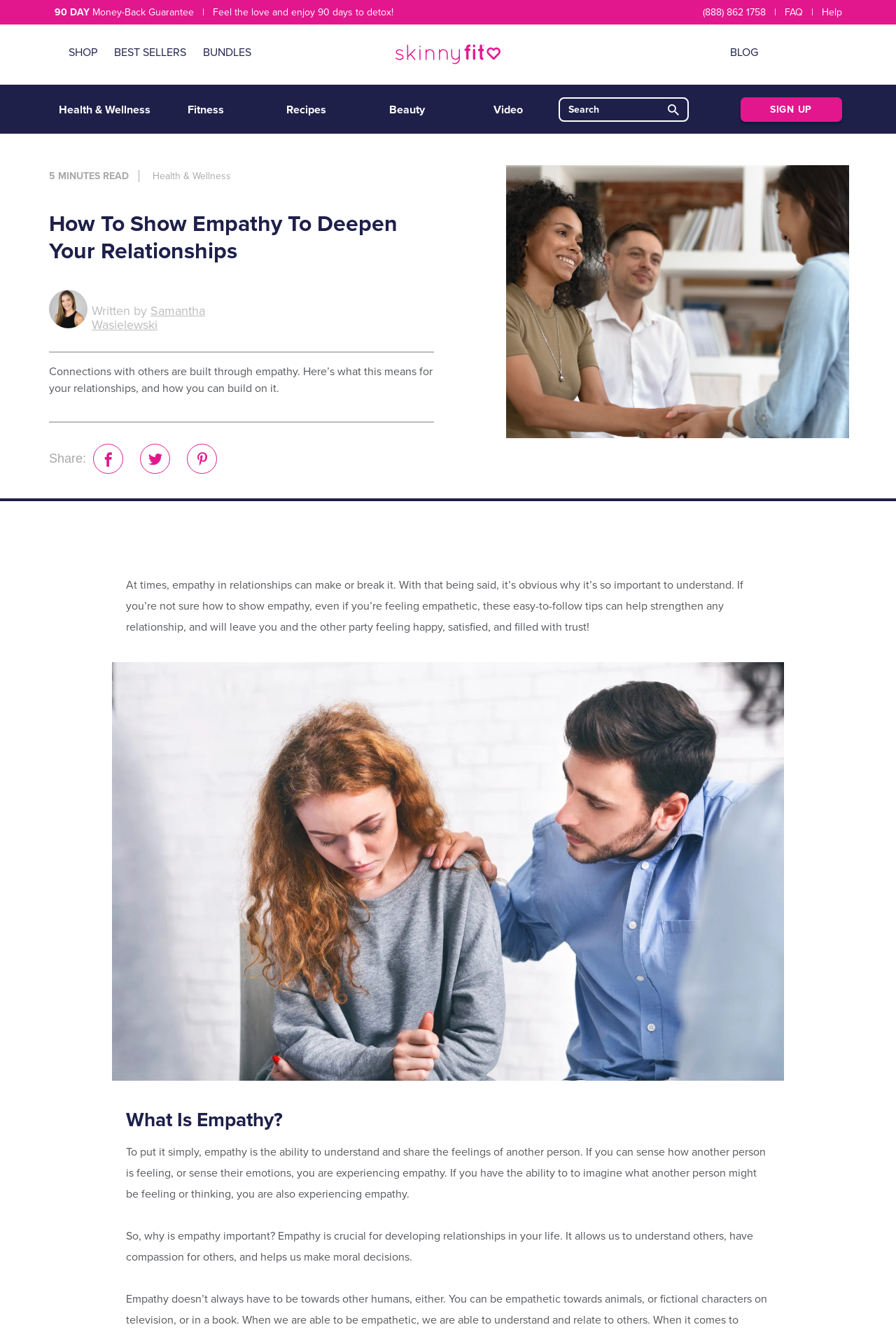Please determine the bounding box coordinates for the element with the description: "Facebook".

[0.104, 0.333, 0.138, 0.356]